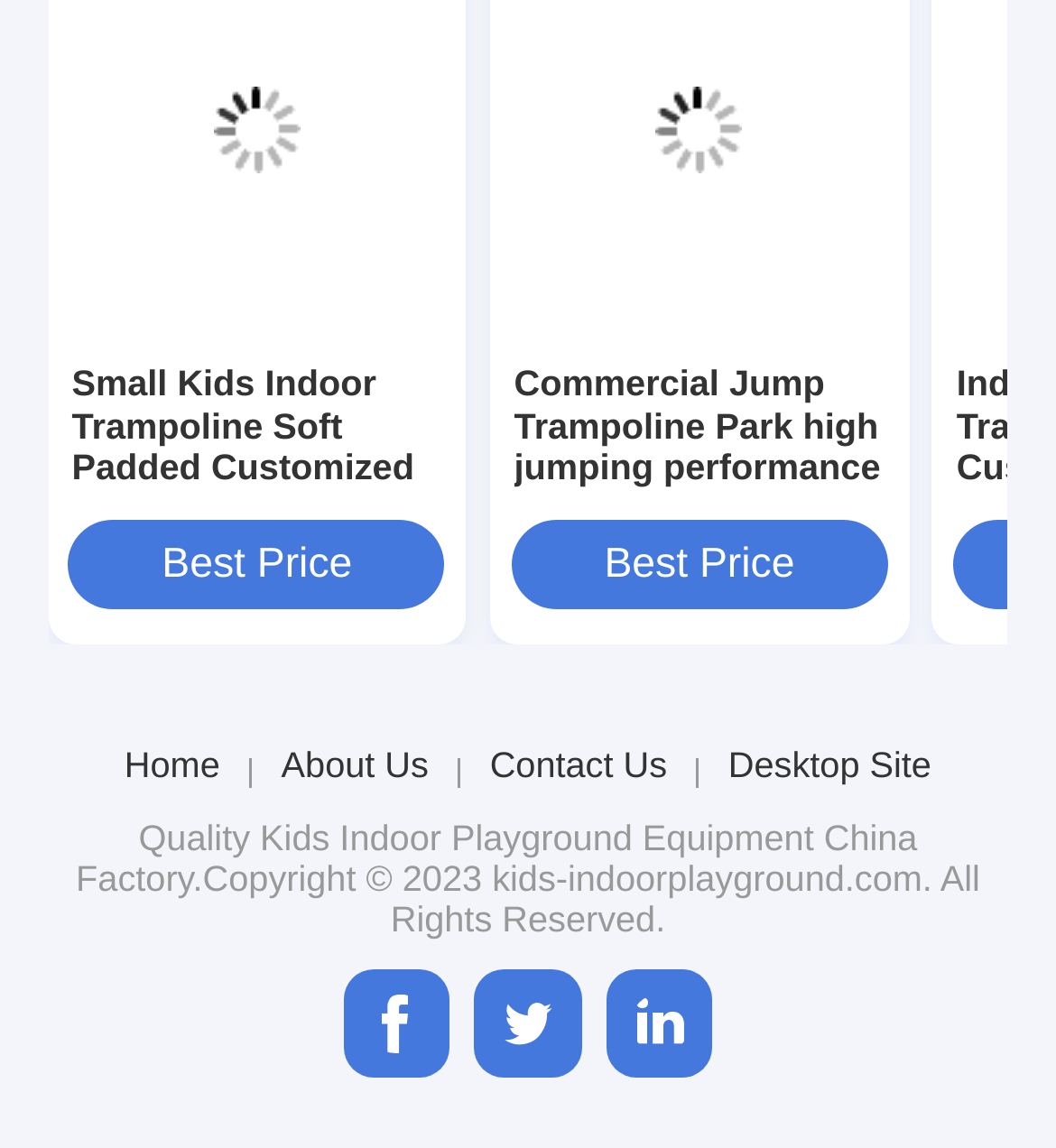Please locate the clickable area by providing the bounding box coordinates to follow this instruction: "Contact Us for more information".

[0.464, 0.65, 0.632, 0.686]